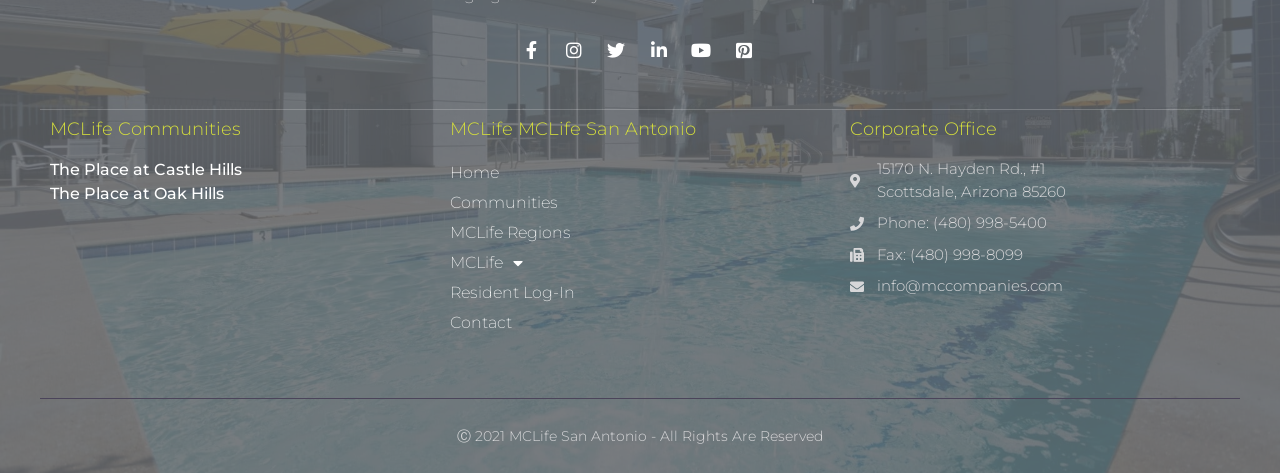Refer to the element description DATABIT SOFTWARE CONSULTING S.R.L.S and identify the corresponding bounding box in the screenshot. Format the coordinates as (top-left x, top-left y, bottom-right x, bottom-right y) with values in the range of 0 to 1.

None